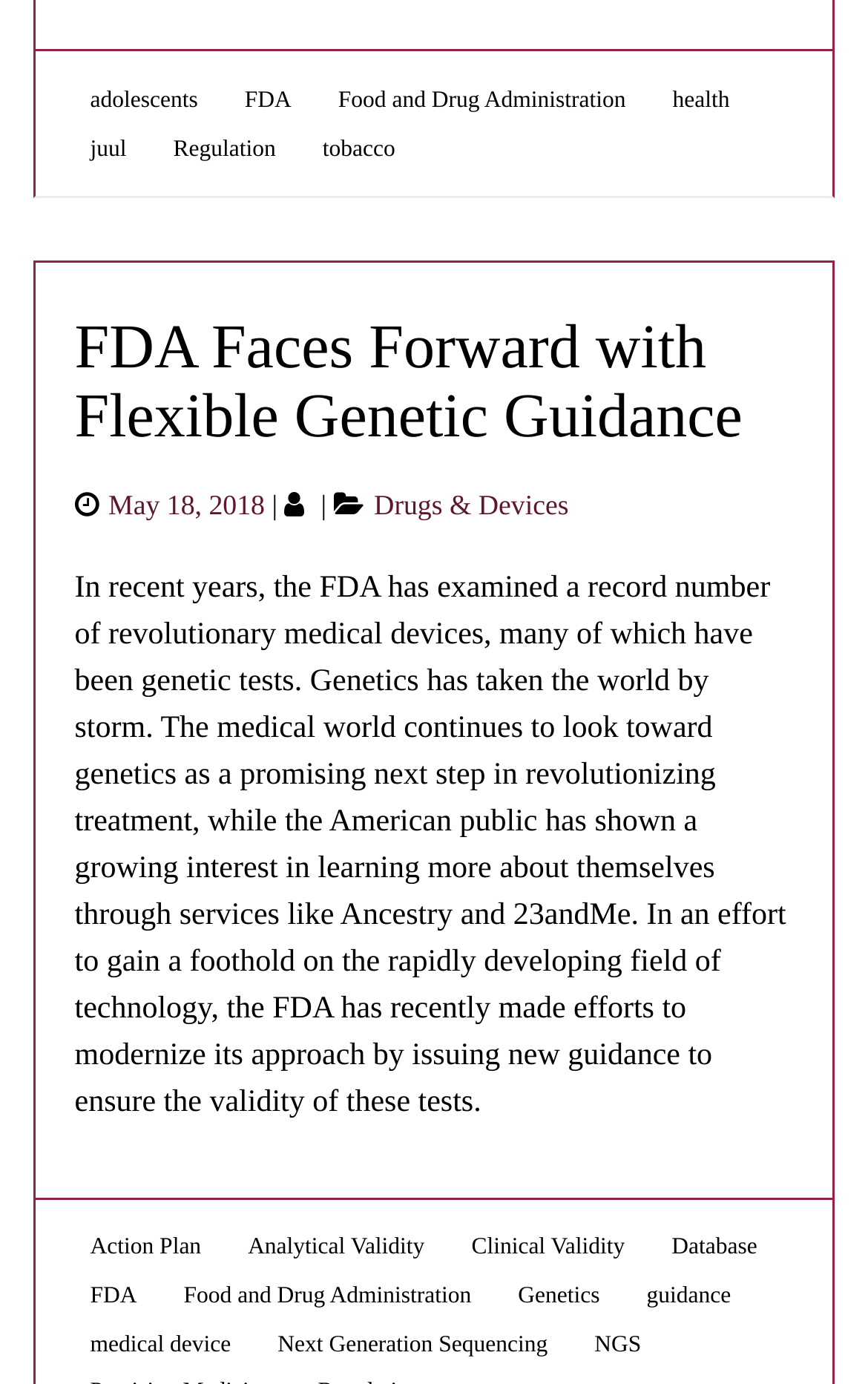Answer this question in one word or a short phrase: What category does the article belong to?

Drugs & Devices